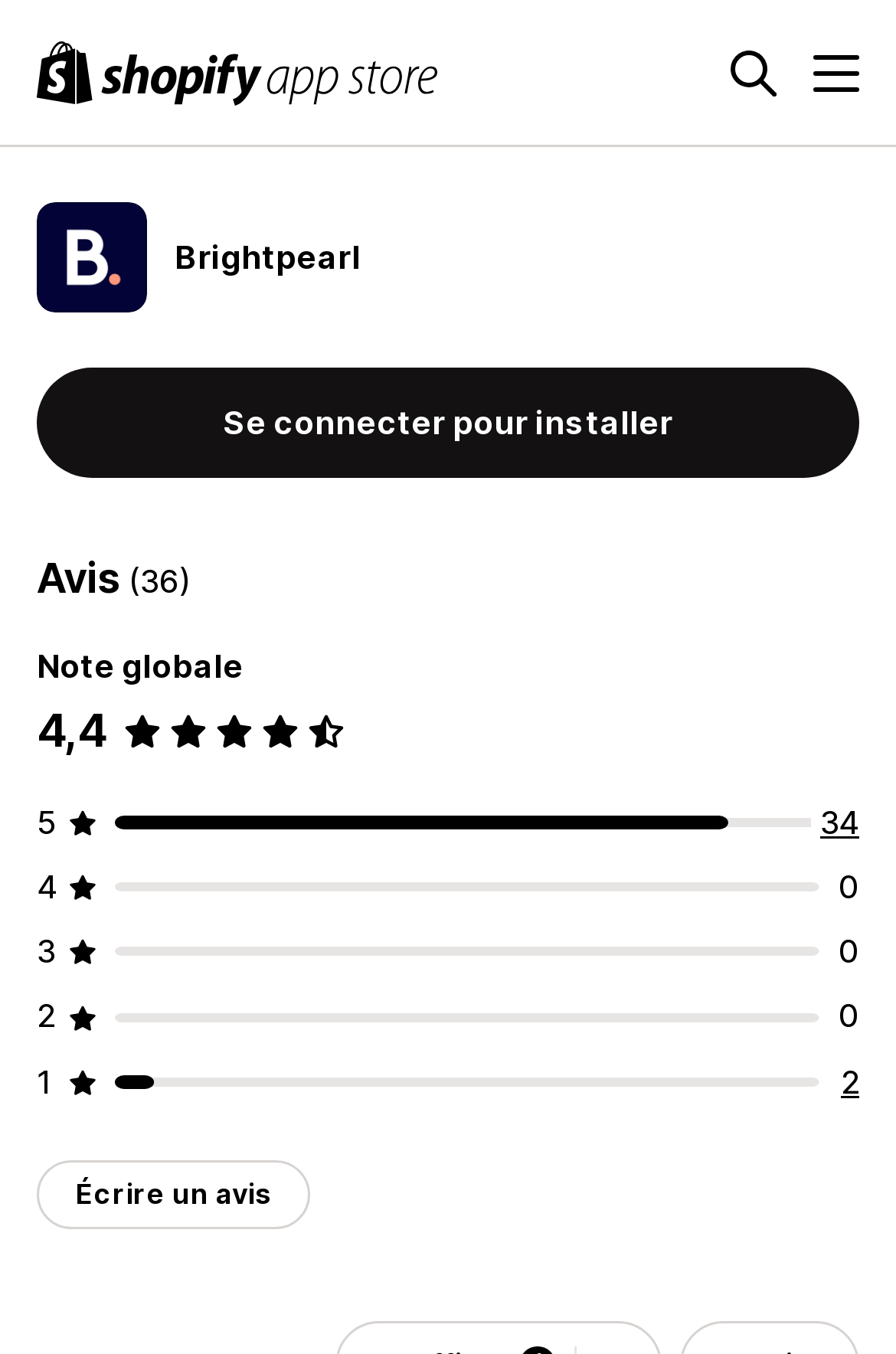Determine the bounding box coordinates of the clickable region to carry out the instruction: "Log in to install".

[0.041, 0.271, 0.959, 0.353]